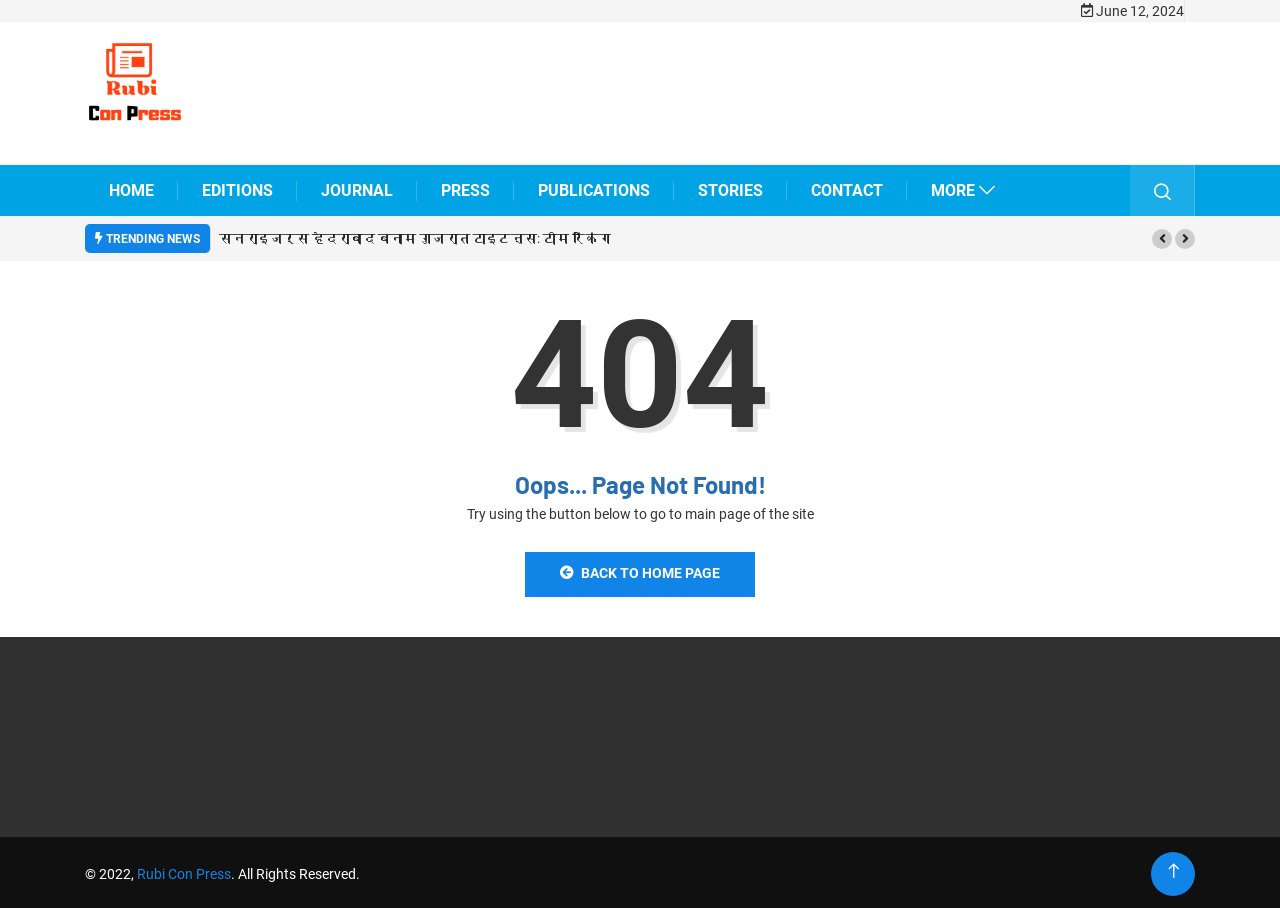Pinpoint the bounding box coordinates for the area that should be clicked to perform the following instruction: "read trending news".

[0.08, 0.256, 0.156, 0.271]